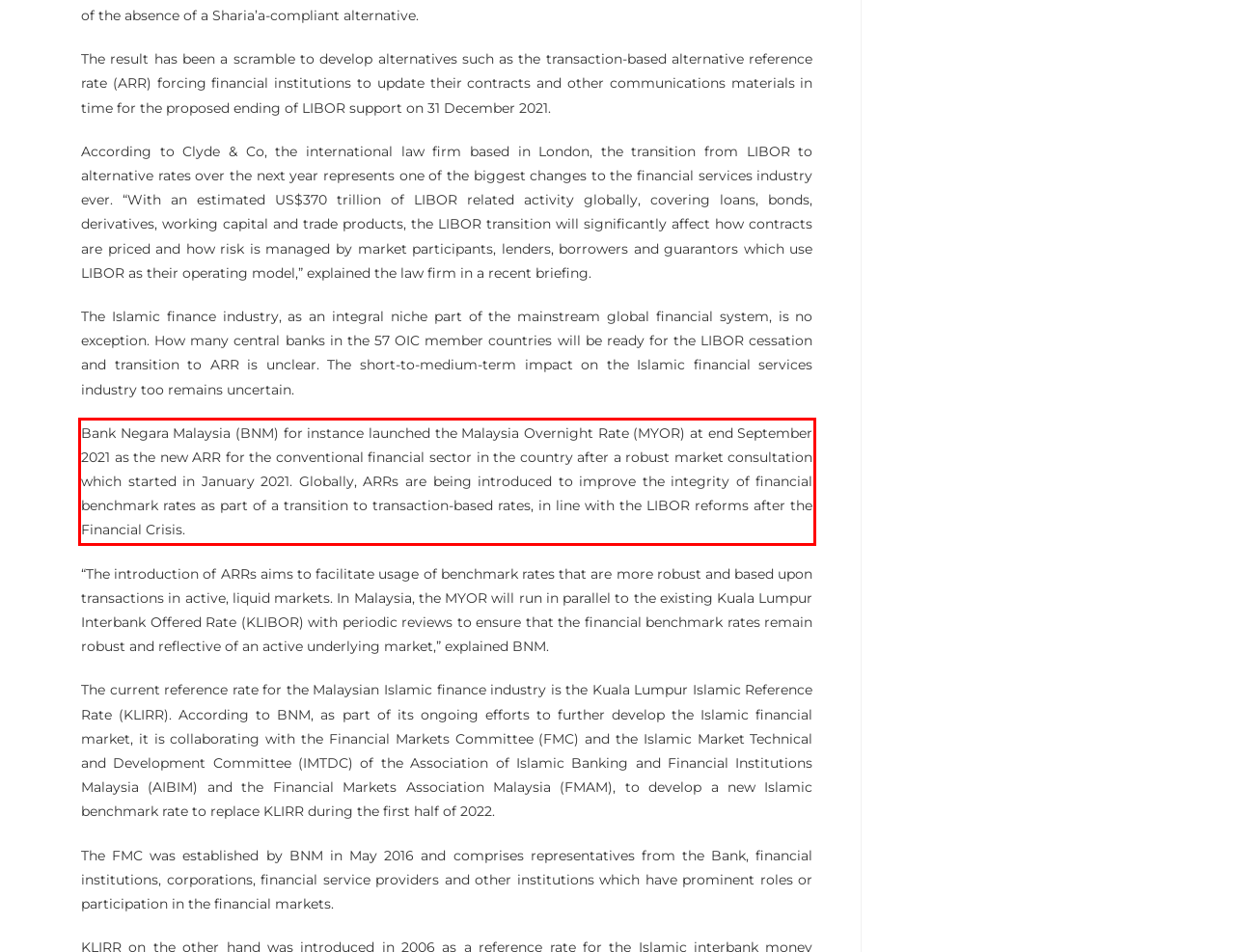With the given screenshot of a webpage, locate the red rectangle bounding box and extract the text content using OCR.

Bank Negara Malaysia (BNM) for instance launched the Malaysia Overnight Rate (MYOR) at end September 2021 as the new ARR for the conventional financial sector in the country after a robust market consultation which started in January 2021. Globally, ARRs are being introduced to improve the integrity of financial benchmark rates as part of a transition to transaction-based rates, in line with the LIBOR reforms after the Financial Crisis.